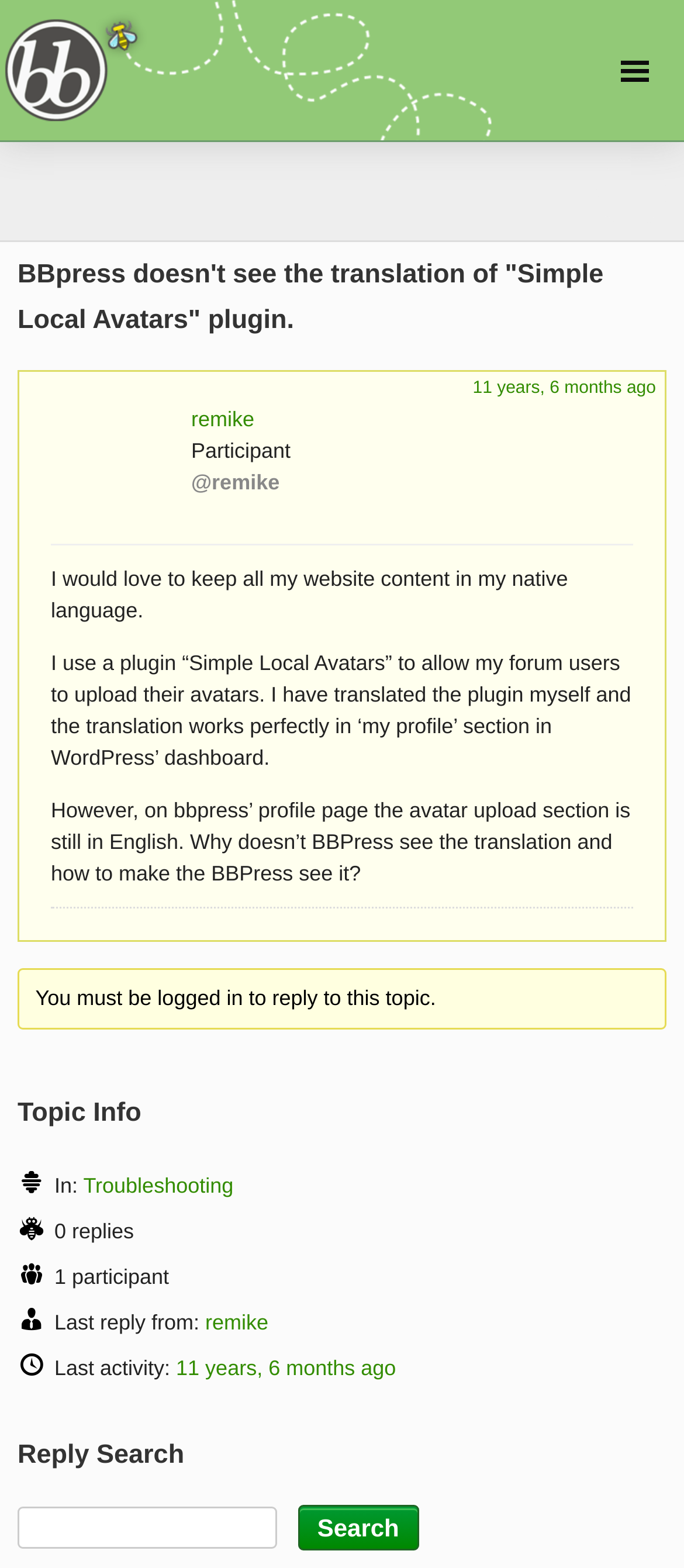Based on what you see in the screenshot, provide a thorough answer to this question: Who started this topic?

I found the username 'remike' associated with the topic starter by looking at the link element with the text 'remike' and the static text element with the text '@remike' which indicates the username of the topic starter.